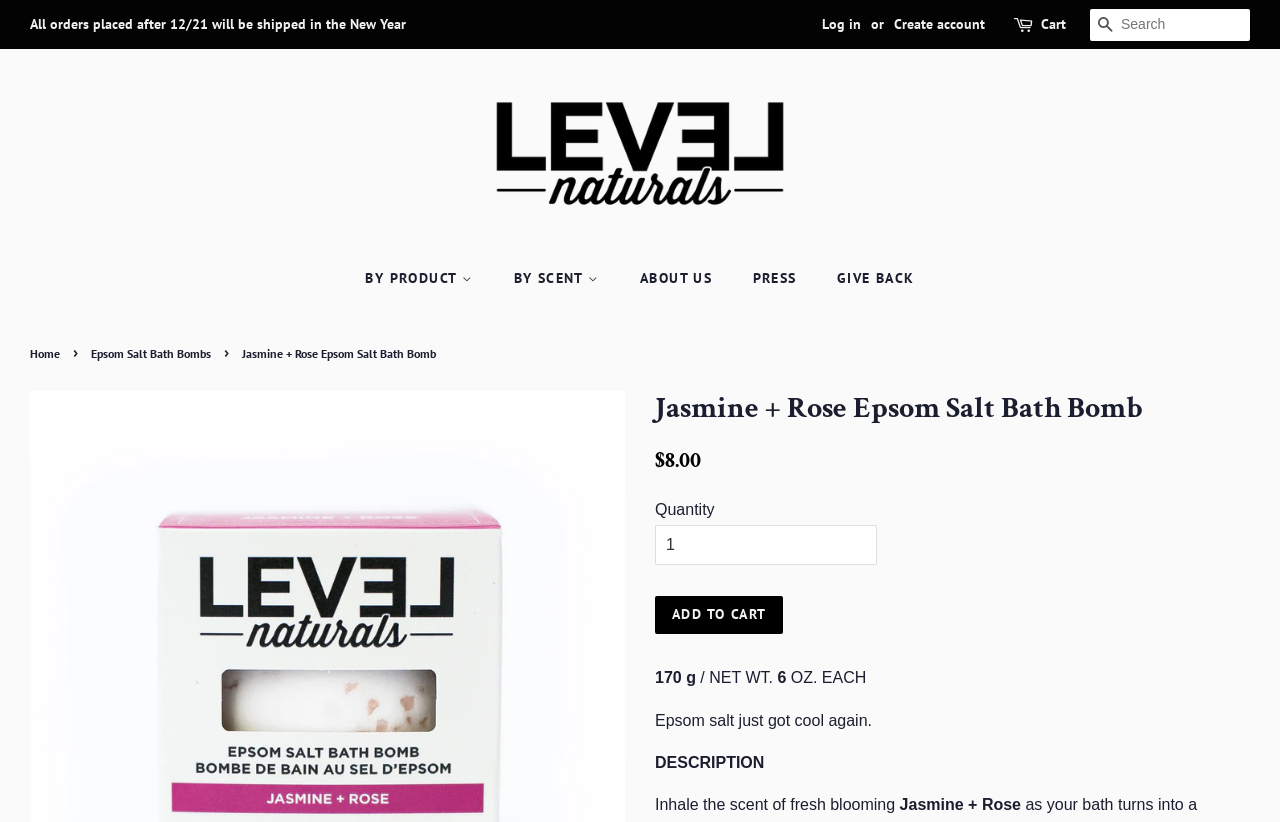Select the bounding box coordinates of the element I need to click to carry out the following instruction: "View cart".

[0.813, 0.016, 0.833, 0.044]